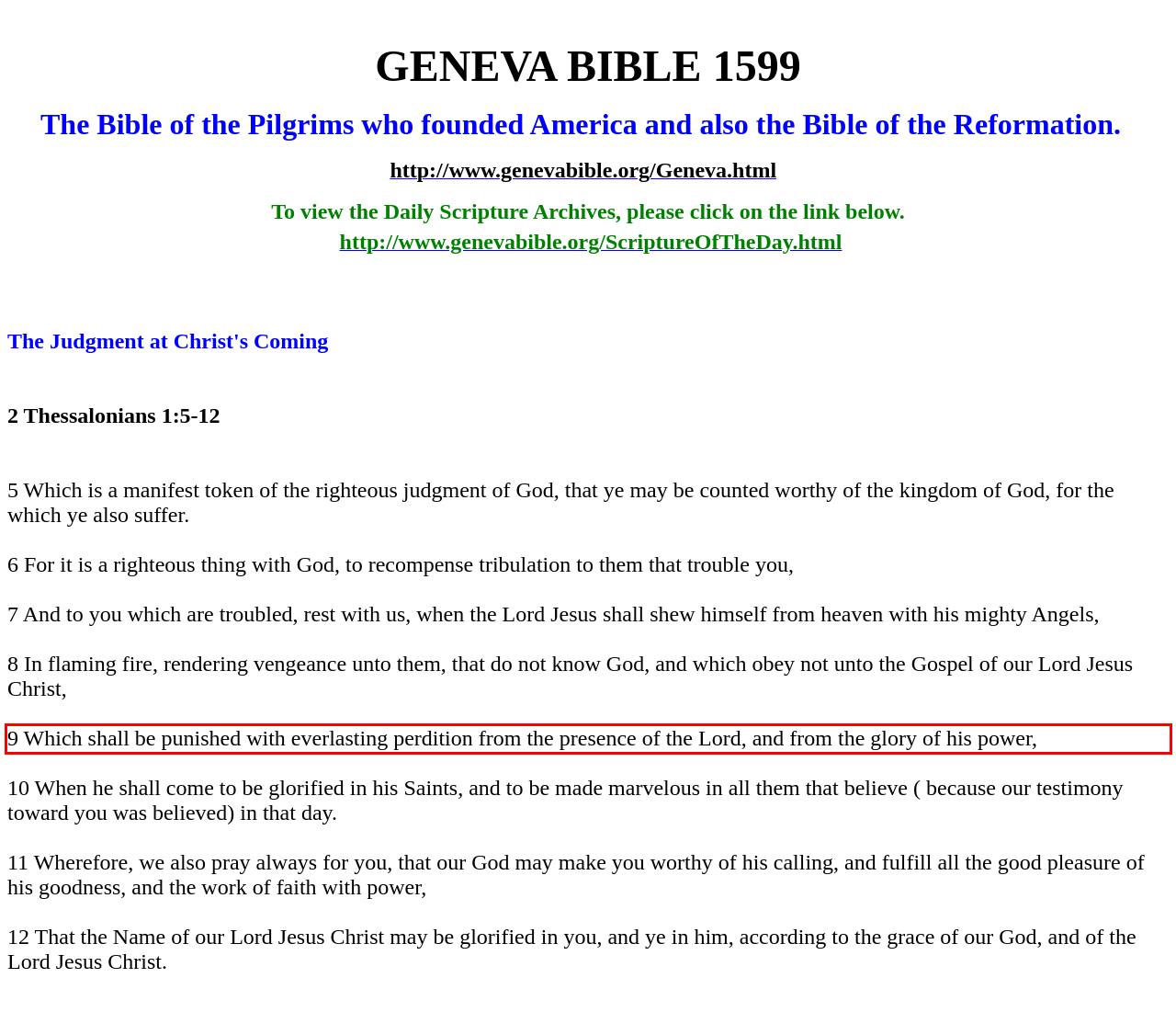Analyze the screenshot of the webpage that features a red bounding box and recognize the text content enclosed within this red bounding box.

9 Which shall be punished with everlasting perdition from the presence of the Lord, and from the glory of his power,